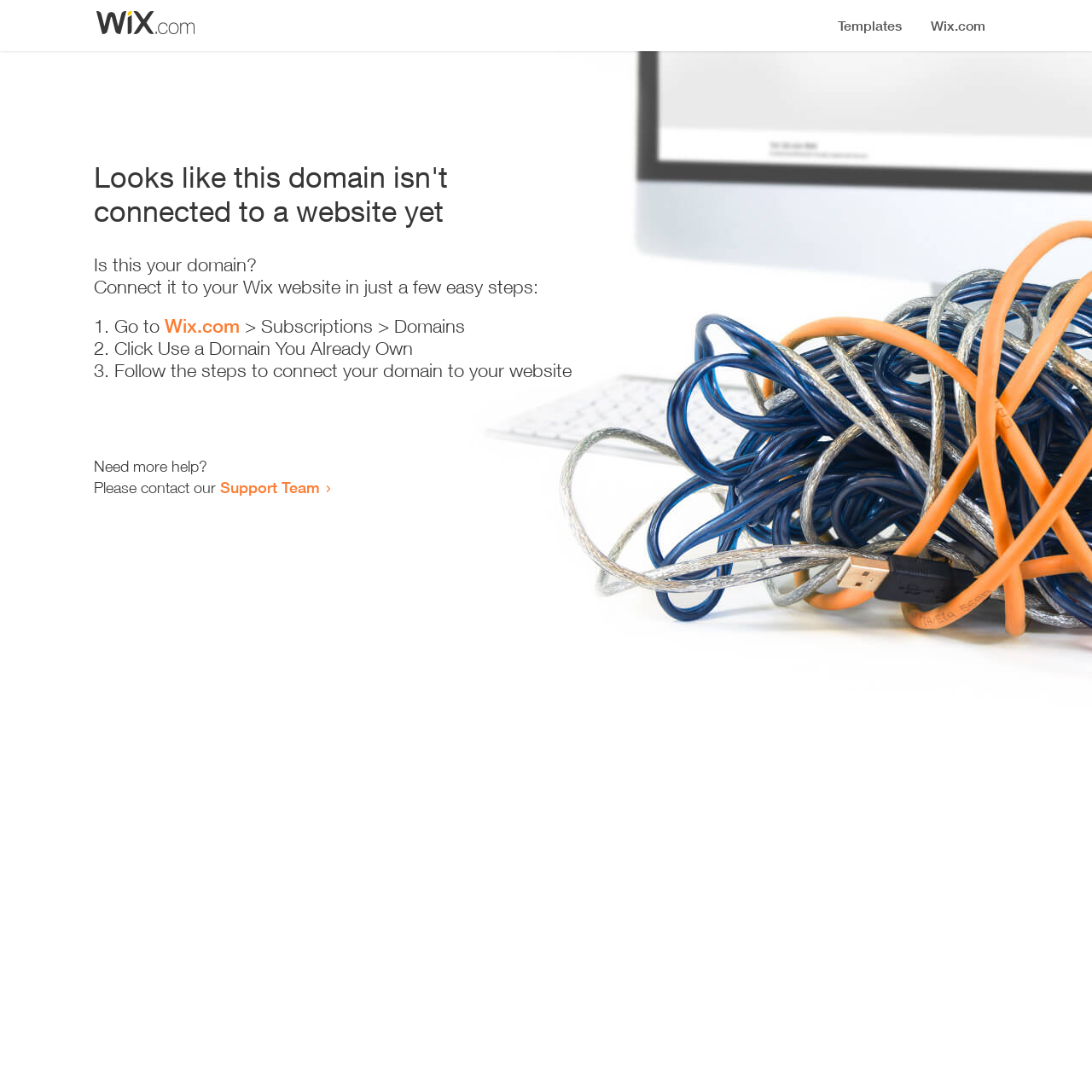What is the main issue with the domain?
From the image, provide a succinct answer in one word or a short phrase.

Not connected to a website